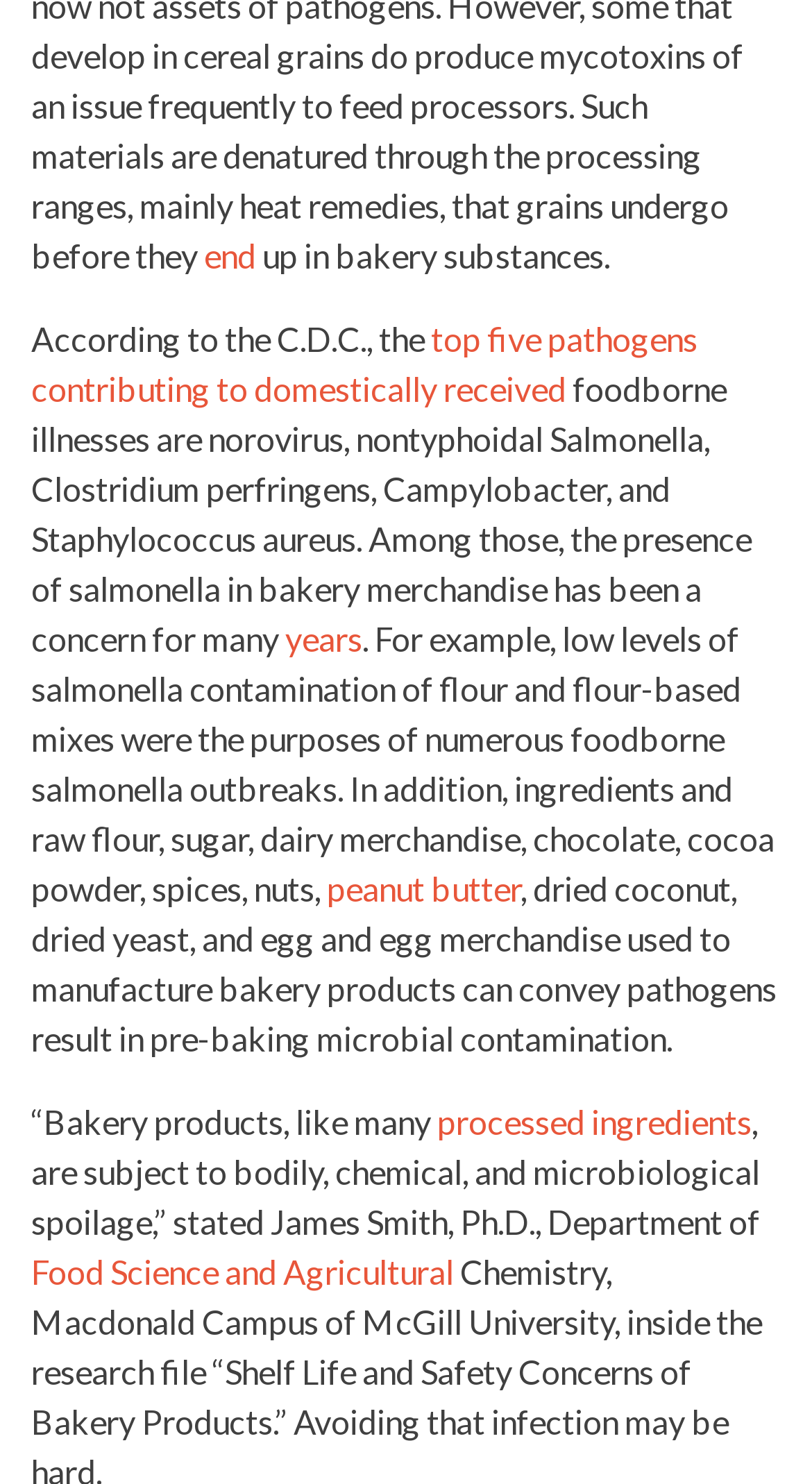Please provide a detailed answer to the question below by examining the image:
What is the concern related to bakery merchandise?

The text mentions that the presence of salmonella in bakery merchandise has been a concern for many years, citing examples of foodborne salmonella outbreaks due to low levels of salmonella contamination of flour and flour-based mixes.